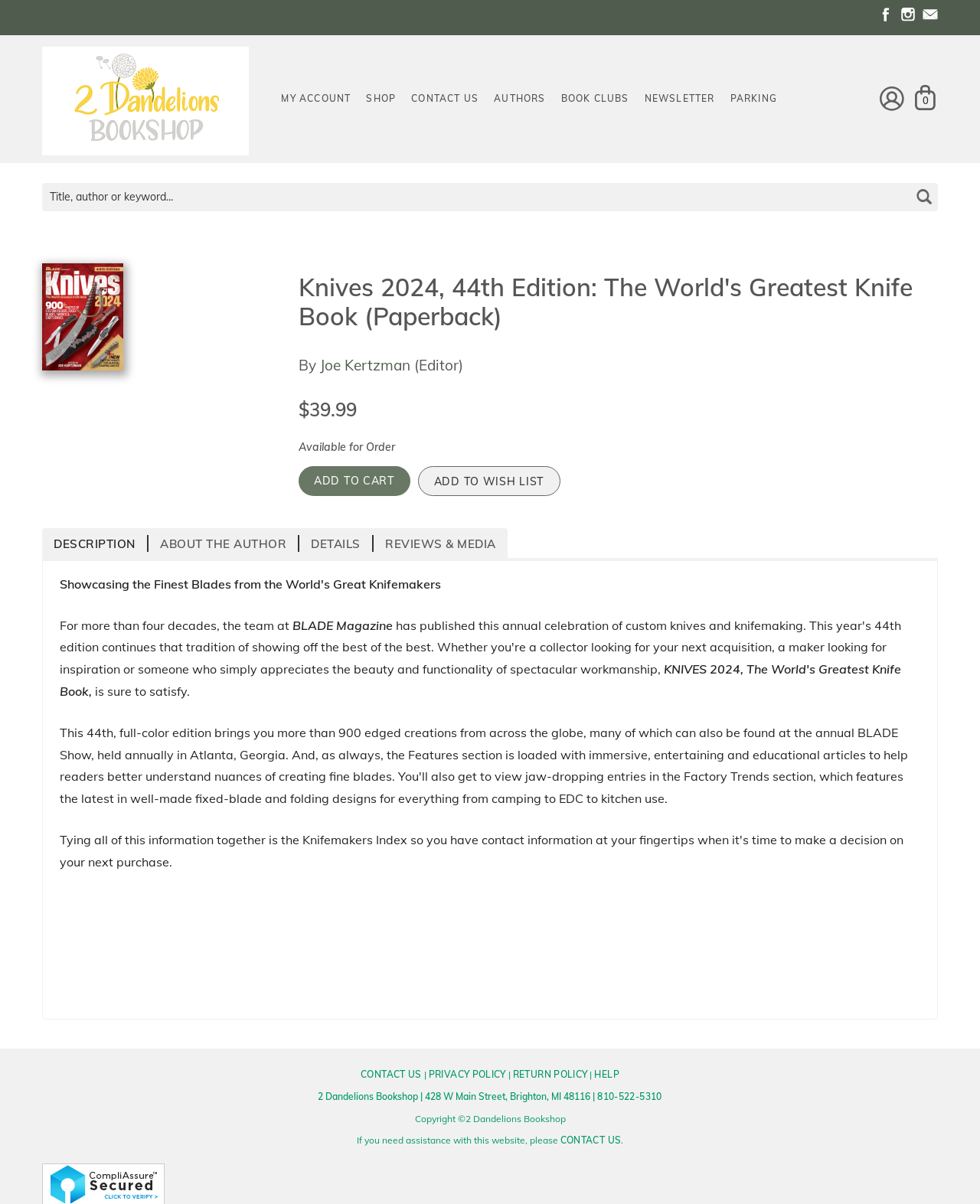Find the bounding box coordinates for the area that must be clicked to perform this action: "Search for a book".

[0.043, 0.152, 0.957, 0.175]